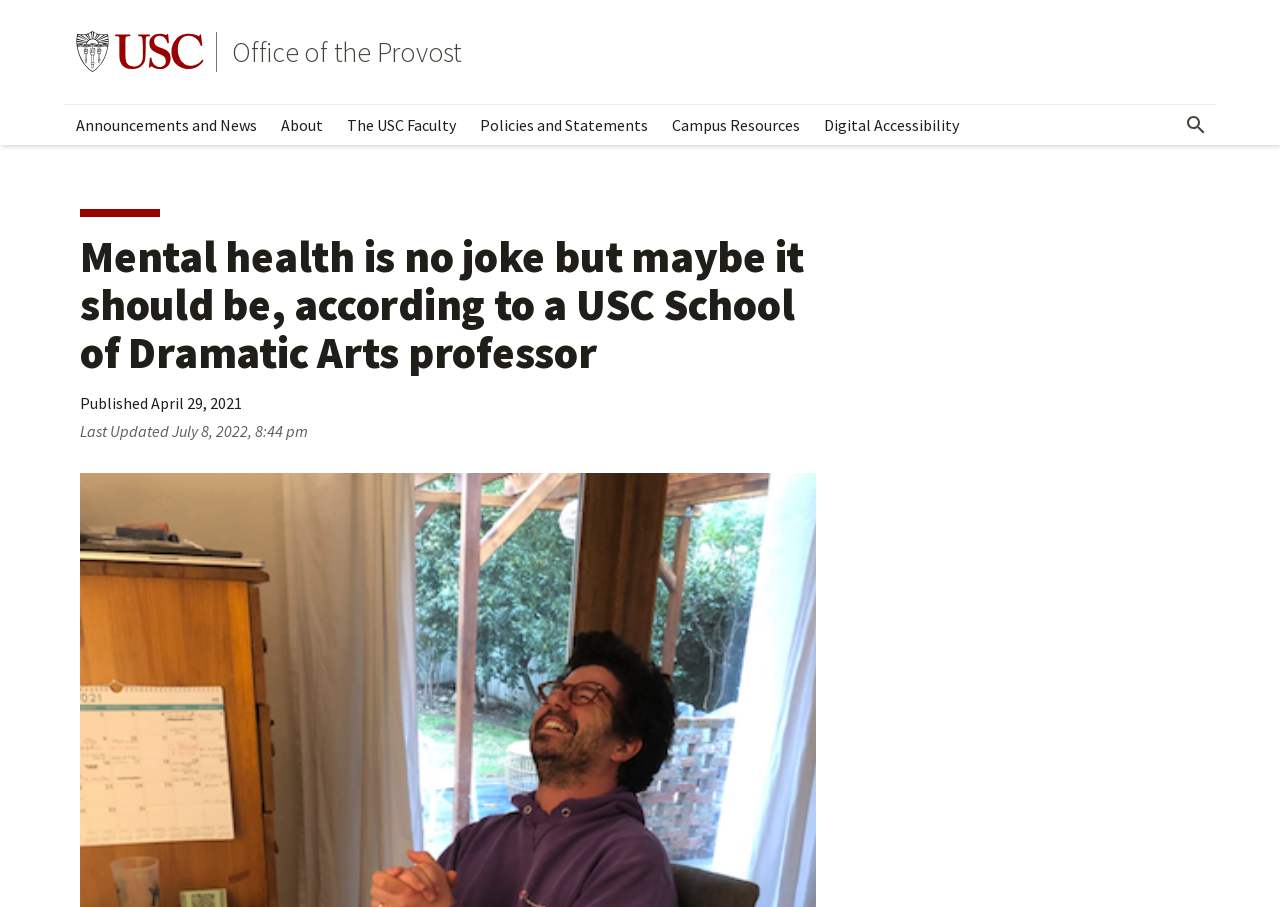Describe all the significant parts and information present on the webpage.

The webpage features a prominent heading that reads "Mental health is no joke but maybe it should be, according to a USC School of Dramatic Arts professor" at the top center of the page. Below this heading, there is a publication date "April 29, 2021" and a last updated date "July 8, 2022, 8:44 pm" on the left side.

At the top left corner, there is a link to the USC homepage, accompanied by the USC Monogram image. Next to it, there is a link to the Office of the Provost. 

A primary navigation menu is located at the top of the page, spanning almost the entire width. It contains six links: "Announcements and News", "About", "The USC Faculty", "Policies and Statements", "Campus Resources", and "Digital Accessibility". 

On the top right corner, there is a search button labeled "Open Search". 

The webpage does not appear to have any other images besides the USC Monogram.